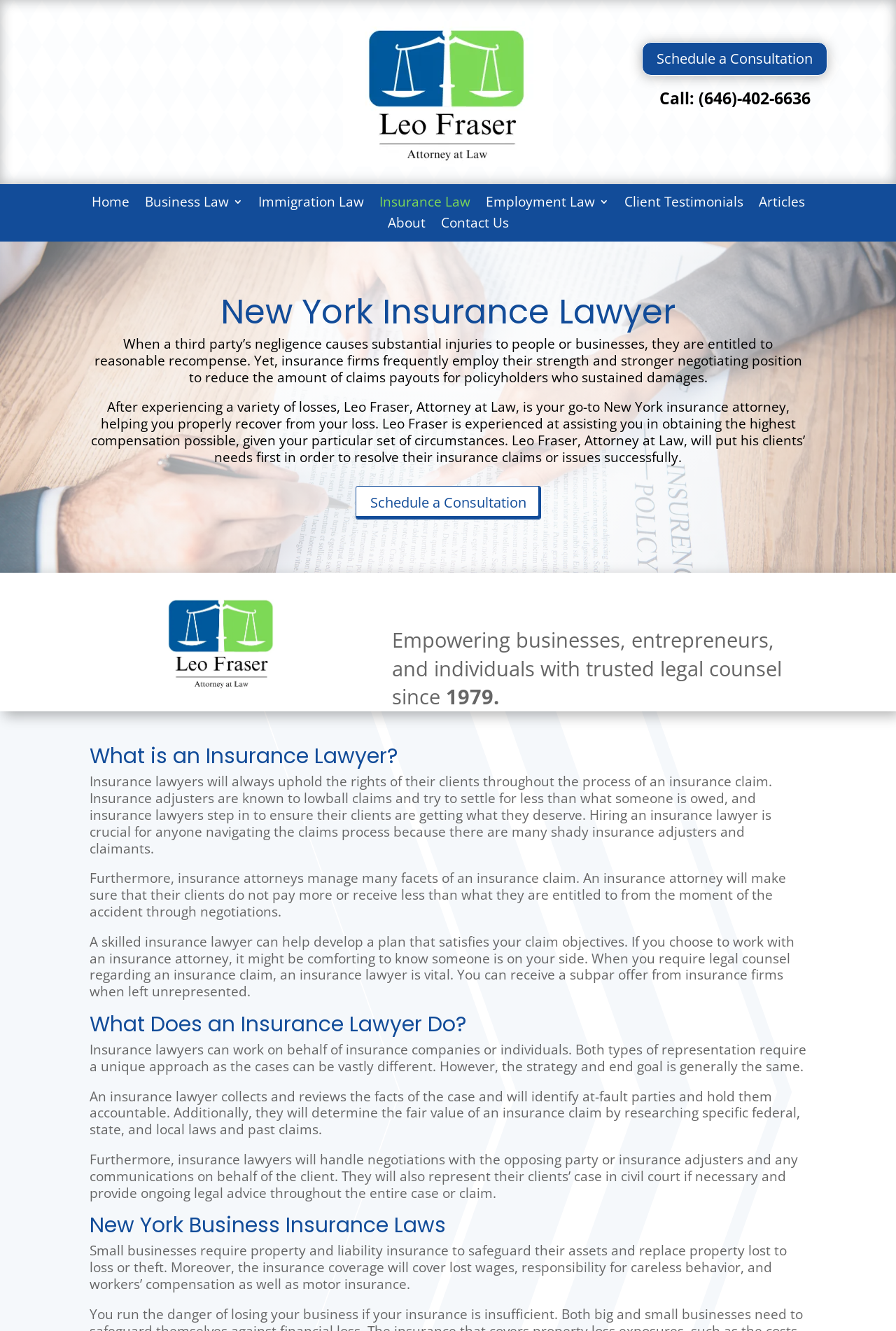Please specify the bounding box coordinates in the format (top-left x, top-left y, bottom-right x, bottom-right y), with all values as floating point numbers between 0 and 1. Identify the bounding box of the UI element described by: About

[0.432, 0.164, 0.475, 0.175]